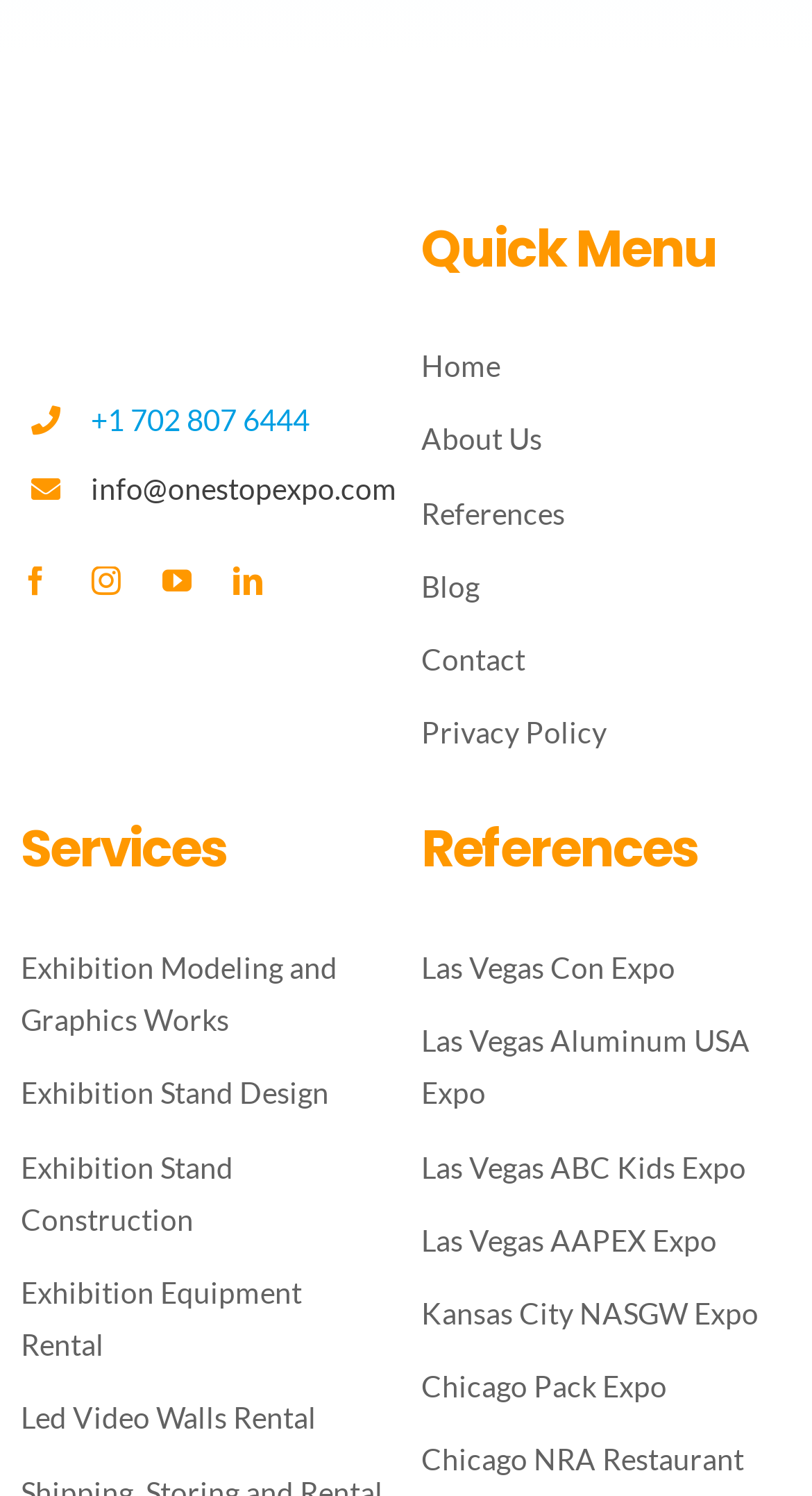Find the bounding box coordinates of the clickable element required to execute the following instruction: "Go to the Home page". Provide the coordinates as four float numbers between 0 and 1, i.e., [left, top, right, bottom].

[0.519, 0.227, 0.974, 0.262]